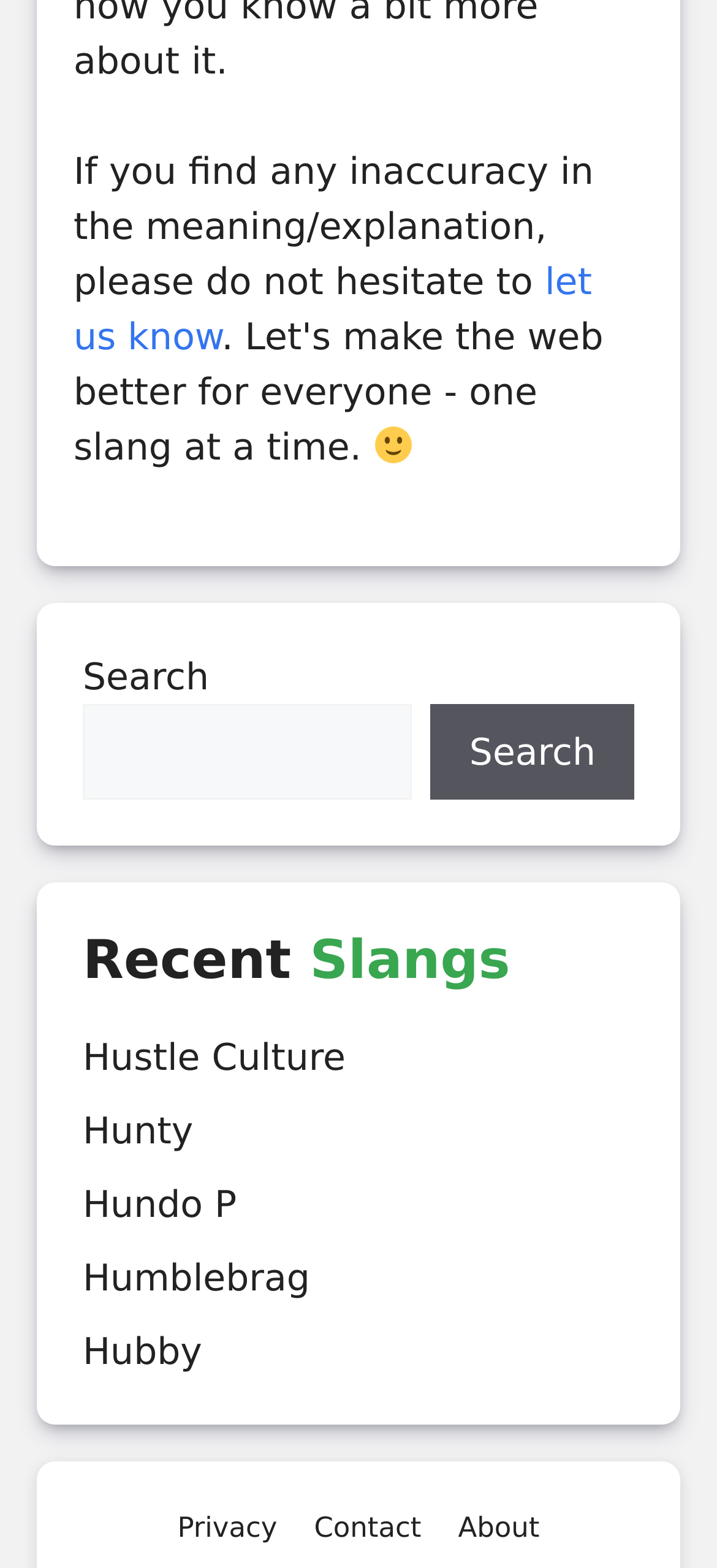Identify the bounding box for the UI element described as: "Hundo P". The coordinates should be four float numbers between 0 and 1, i.e., [left, top, right, bottom].

[0.115, 0.754, 0.33, 0.782]